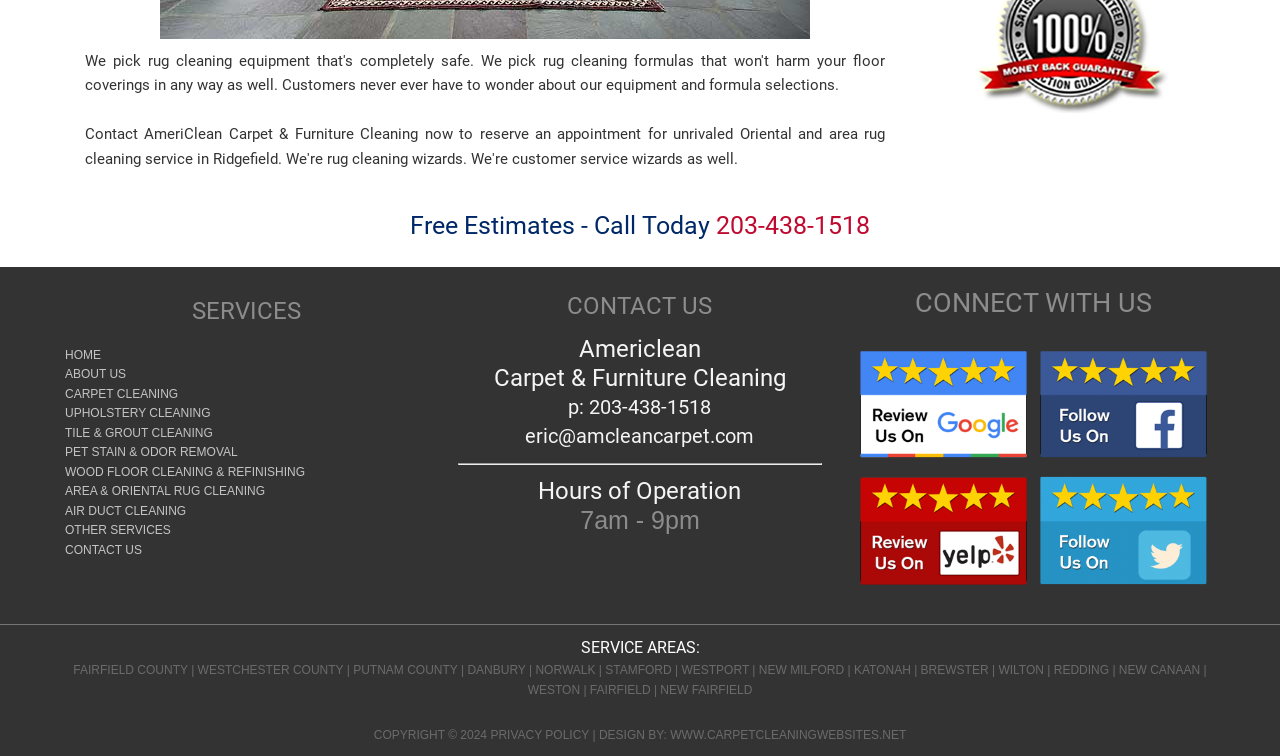Specify the bounding box coordinates of the area to click in order to execute this command: 'Click on the 'CONTACT US' link'. The coordinates should consist of four float numbers ranging from 0 to 1, and should be formatted as [left, top, right, bottom].

[0.051, 0.718, 0.111, 0.736]